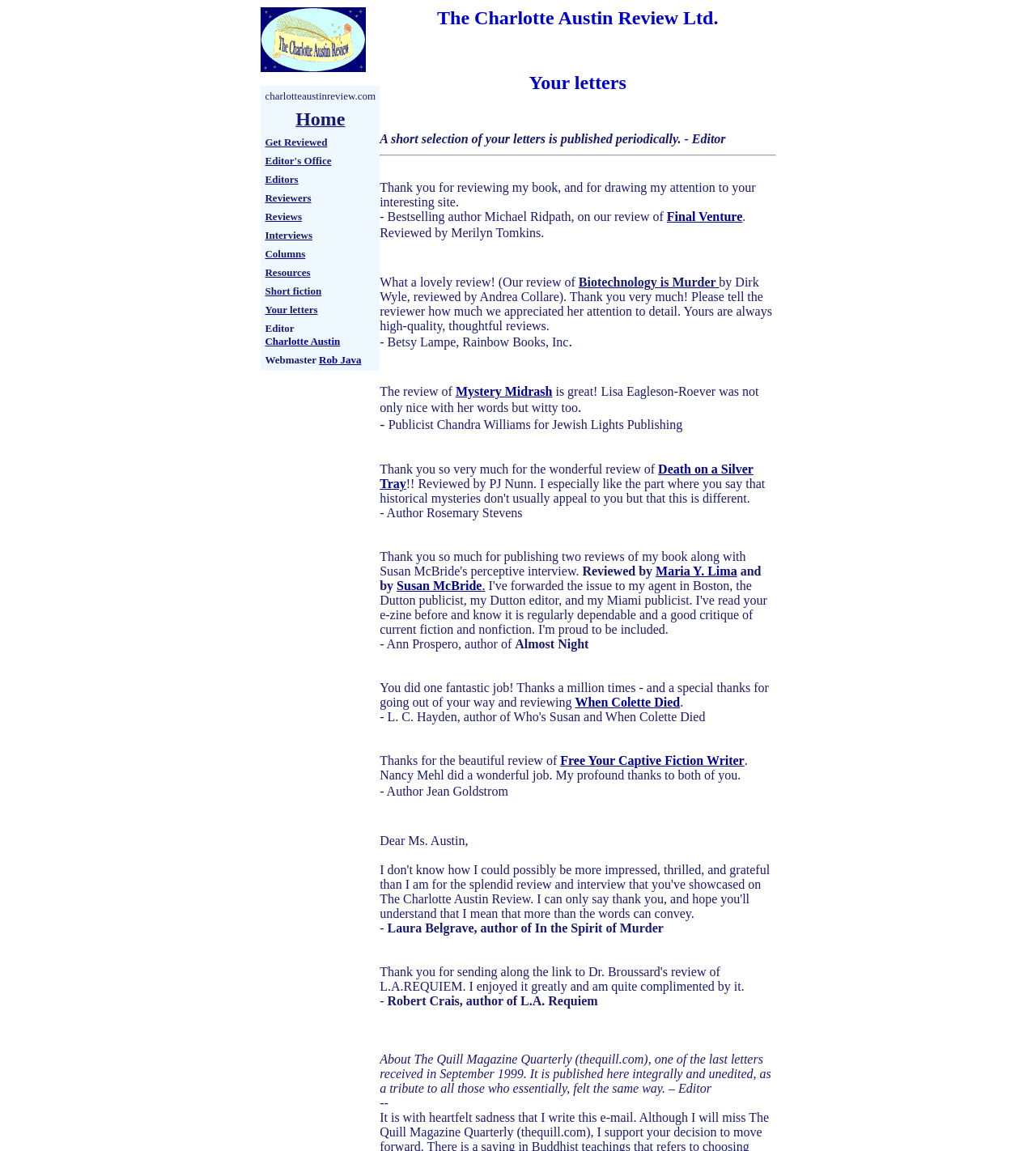Who is the editor of the website?
Please provide a comprehensive and detailed answer to the question.

The editor of the website is Charlotte Austin, as indicated by the link 'Editor Charlotte Austin' in the navigation menu.